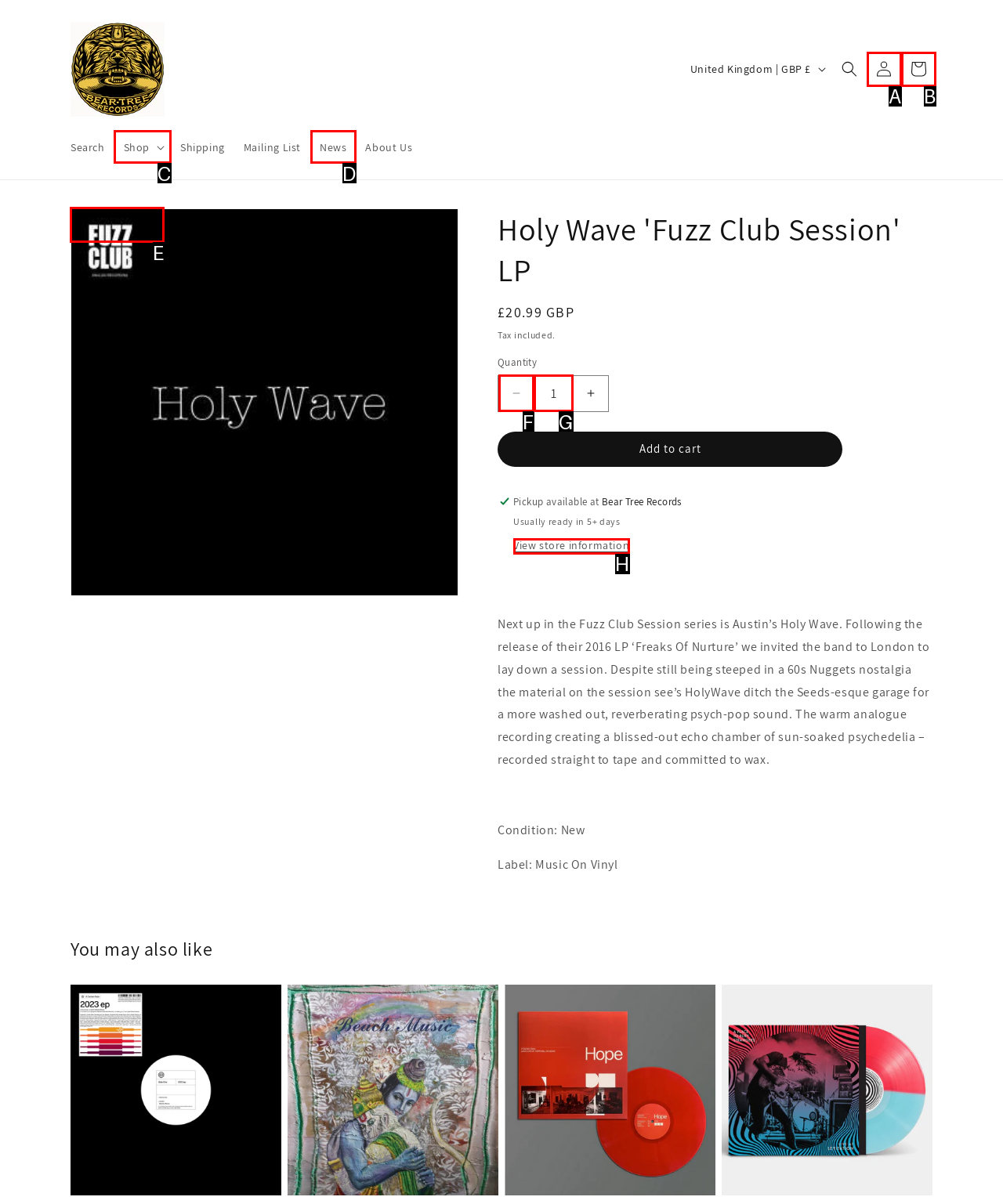Determine the HTML element that aligns with the description: Skip to product information
Answer by stating the letter of the appropriate option from the available choices.

E